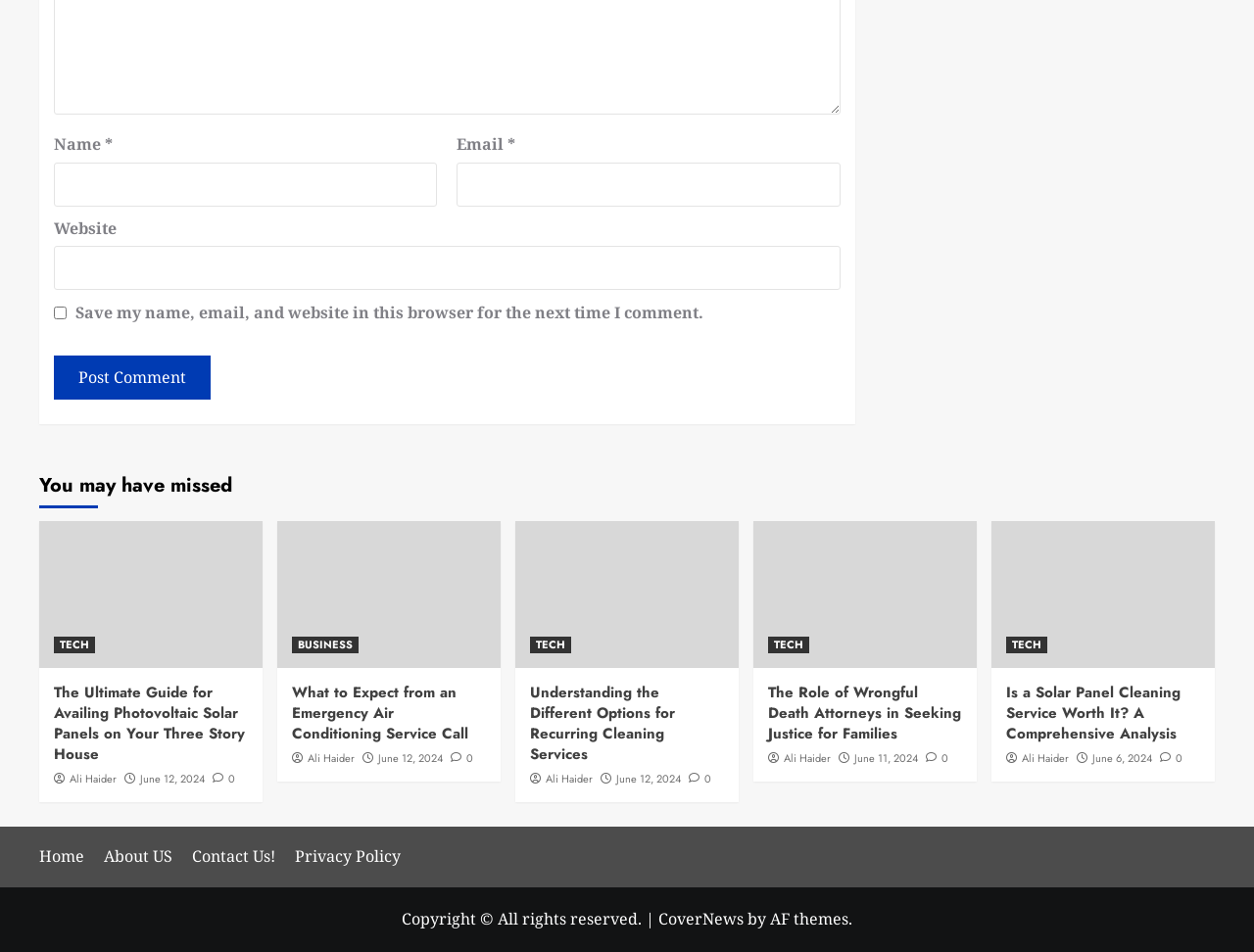Reply to the question below using a single word or brief phrase:
How many articles are displayed on the page?

5